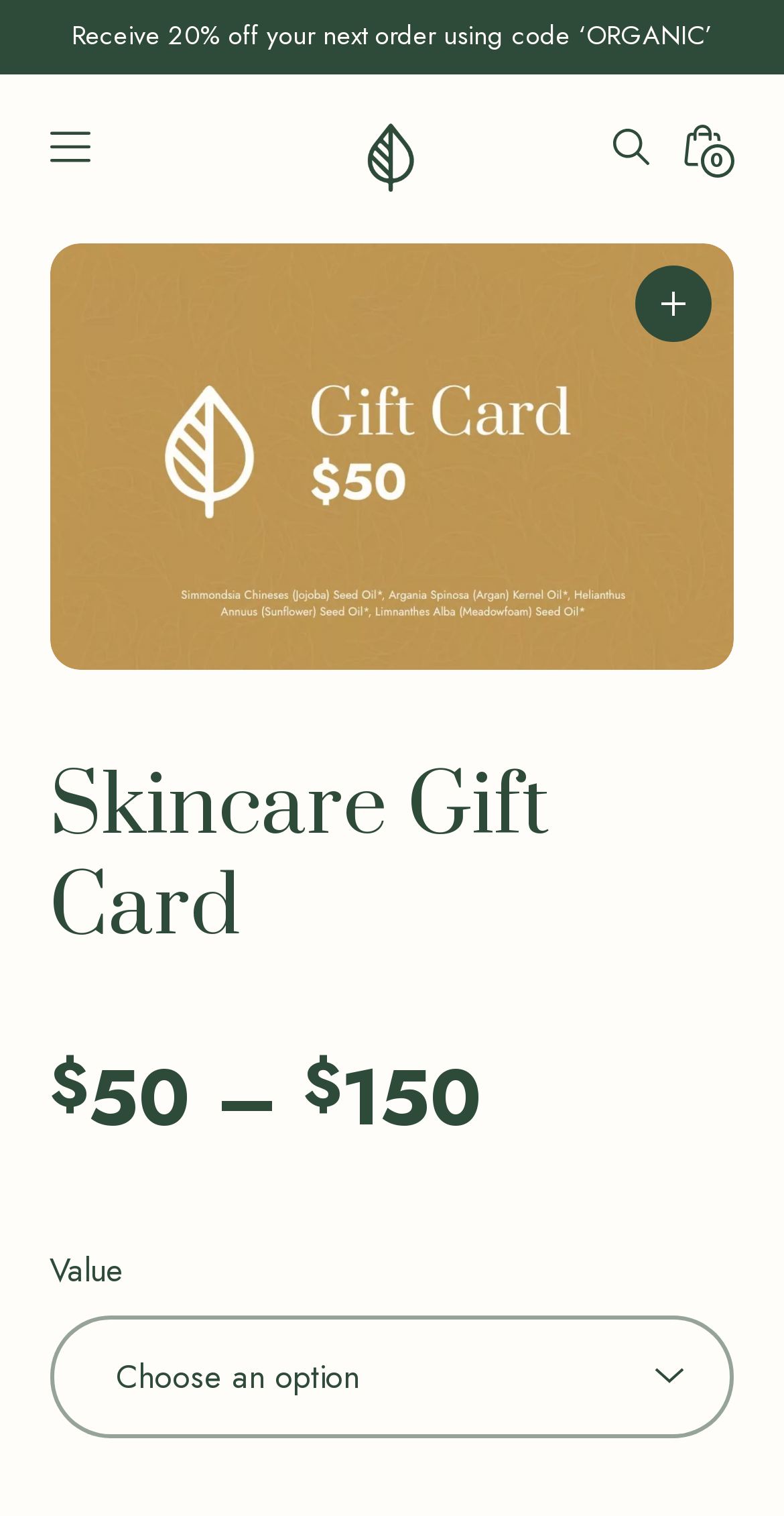Given the element description aria-label="Next (arrow right)", identify the bounding box coordinates for the UI element on the webpage screenshot. The format should be (top-left x, top-left y, bottom-right x, bottom-right y), with values between 0 and 1.

[0.882, 0.374, 0.944, 0.406]